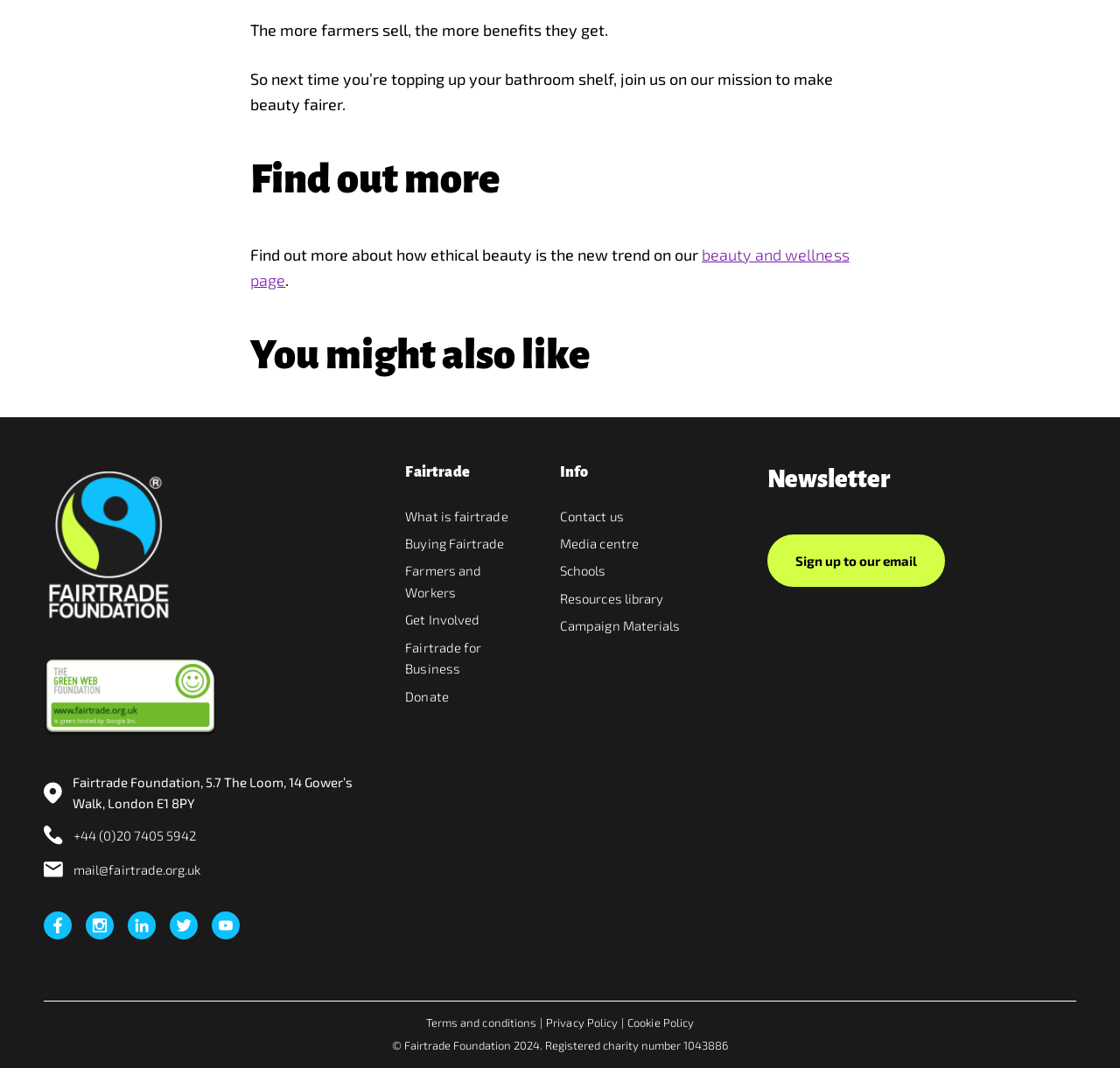What is the address of Fairtrade Foundation?
Based on the image, answer the question with as much detail as possible.

The address of Fairtrade Foundation can be found at the bottom of the webpage, where it is stated 'Fairtrade Foundation, 5.7 The Loom, 14 Gower’s Walk, London E1 8PY'.